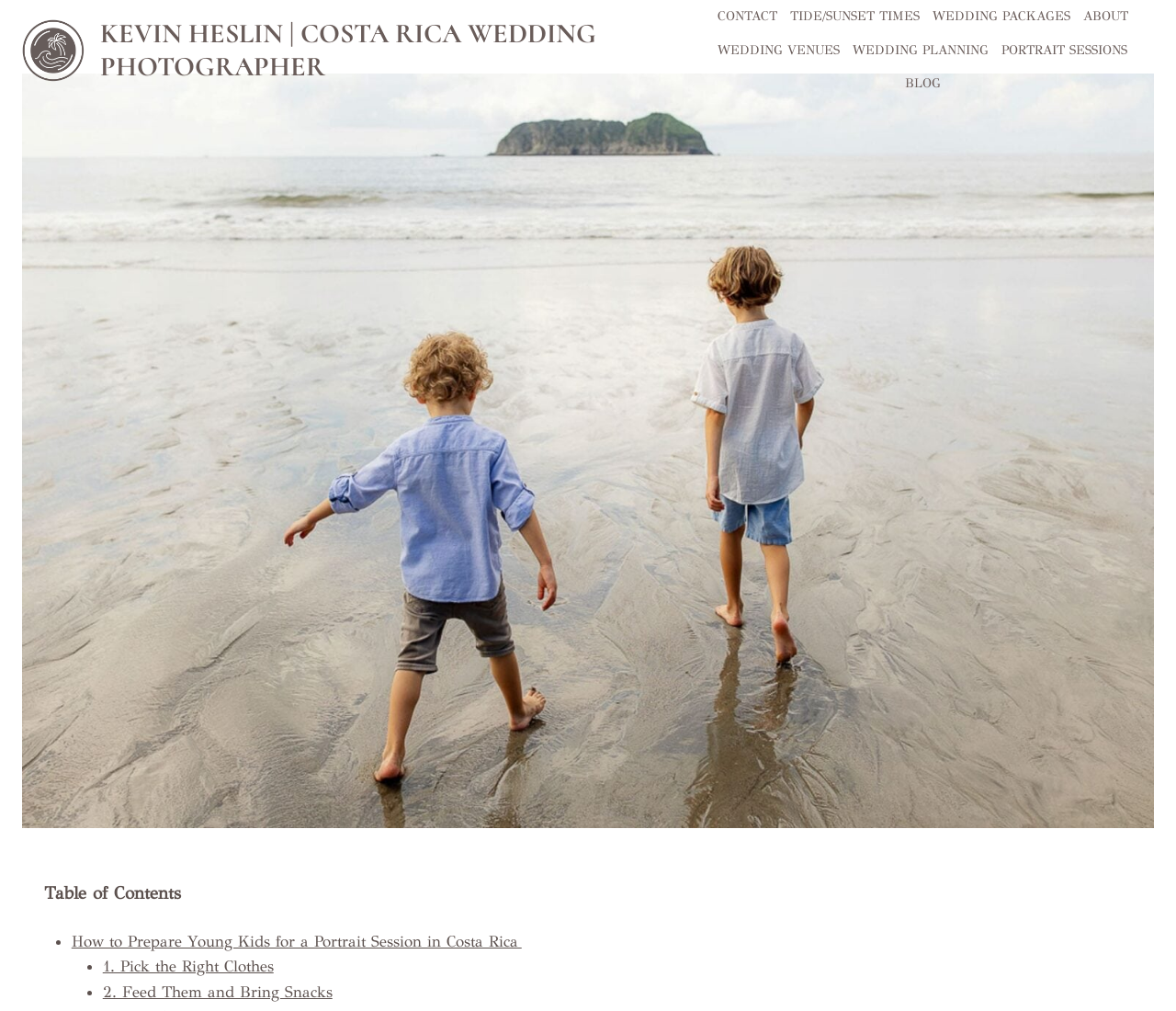Return the bounding box coordinates of the UI element that corresponds to this description: "Wedding Packages". The coordinates must be given as four float numbers in the range of 0 and 1, [left, top, right, bottom].

[0.787, 0.0, 0.915, 0.033]